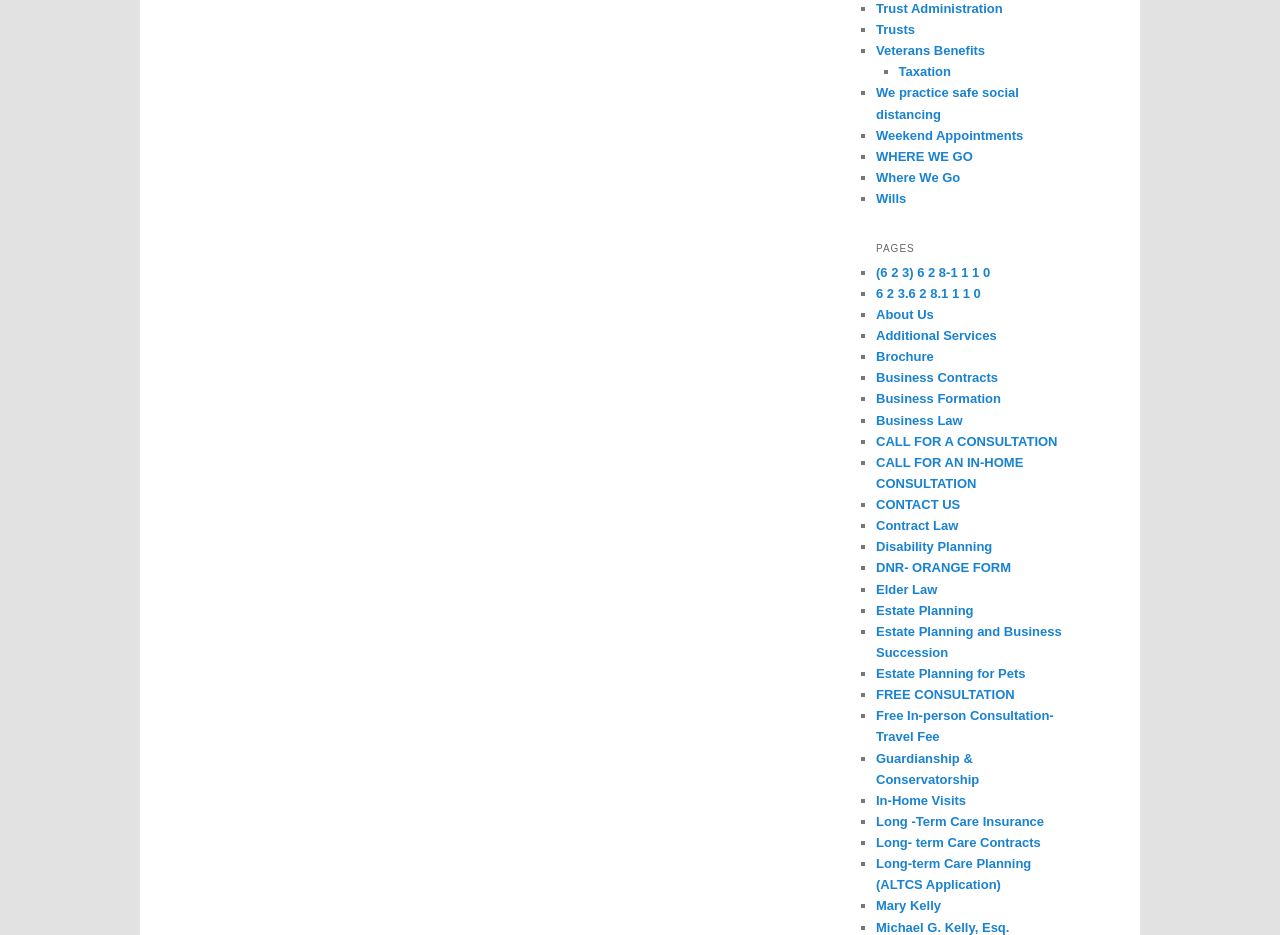Use one word or a short phrase to answer the question provided: 
How many links are there under 'PAGES'?

24